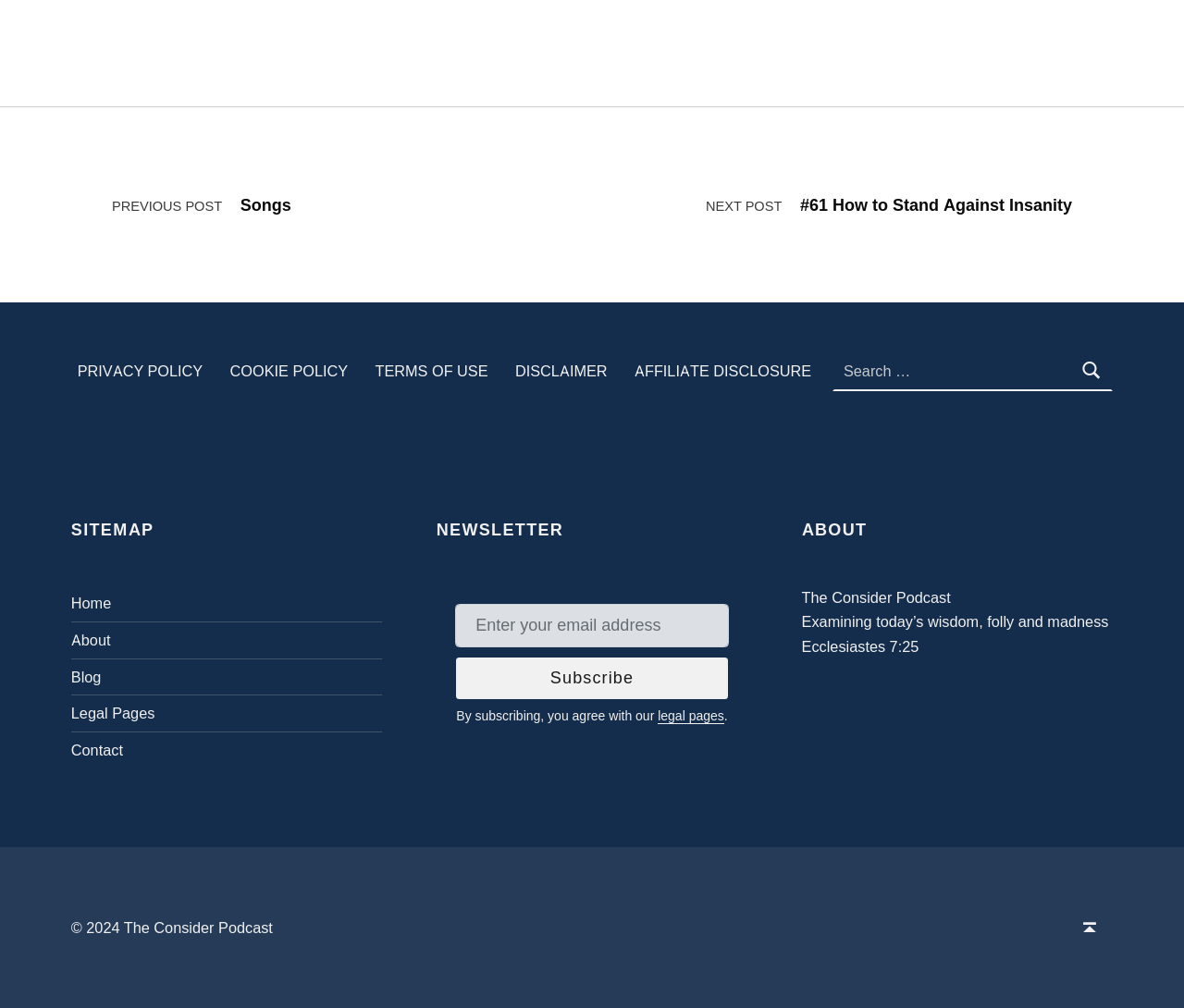Identify the bounding box for the UI element specified in this description: "parent_node: Search name="s" placeholder="Search..." title="Search"". The coordinates must be four float numbers between 0 and 1, formatted as [left, top, right, bottom].

None